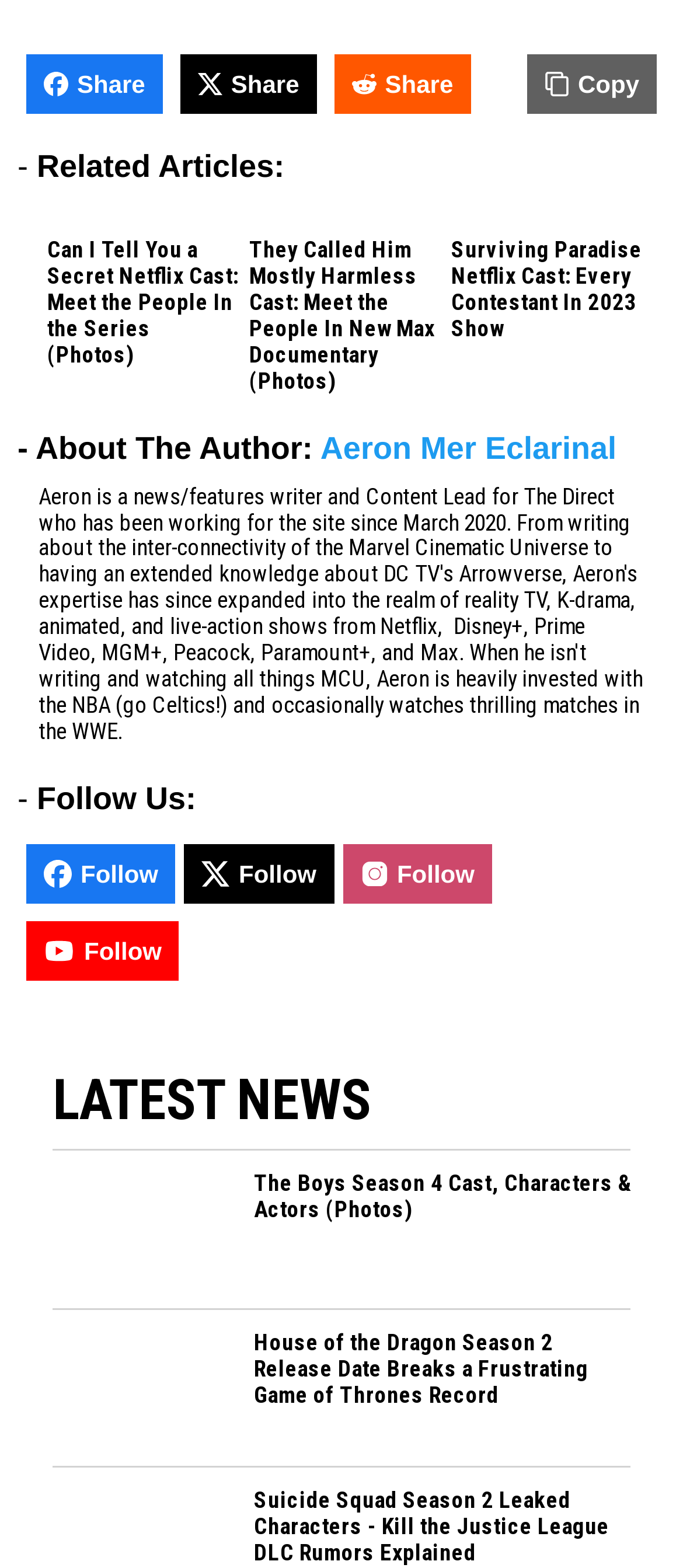Please identify the bounding box coordinates of the element on the webpage that should be clicked to follow this instruction: "Share". The bounding box coordinates should be given as four float numbers between 0 and 1, formatted as [left, top, right, bottom].

[0.038, 0.035, 0.238, 0.072]